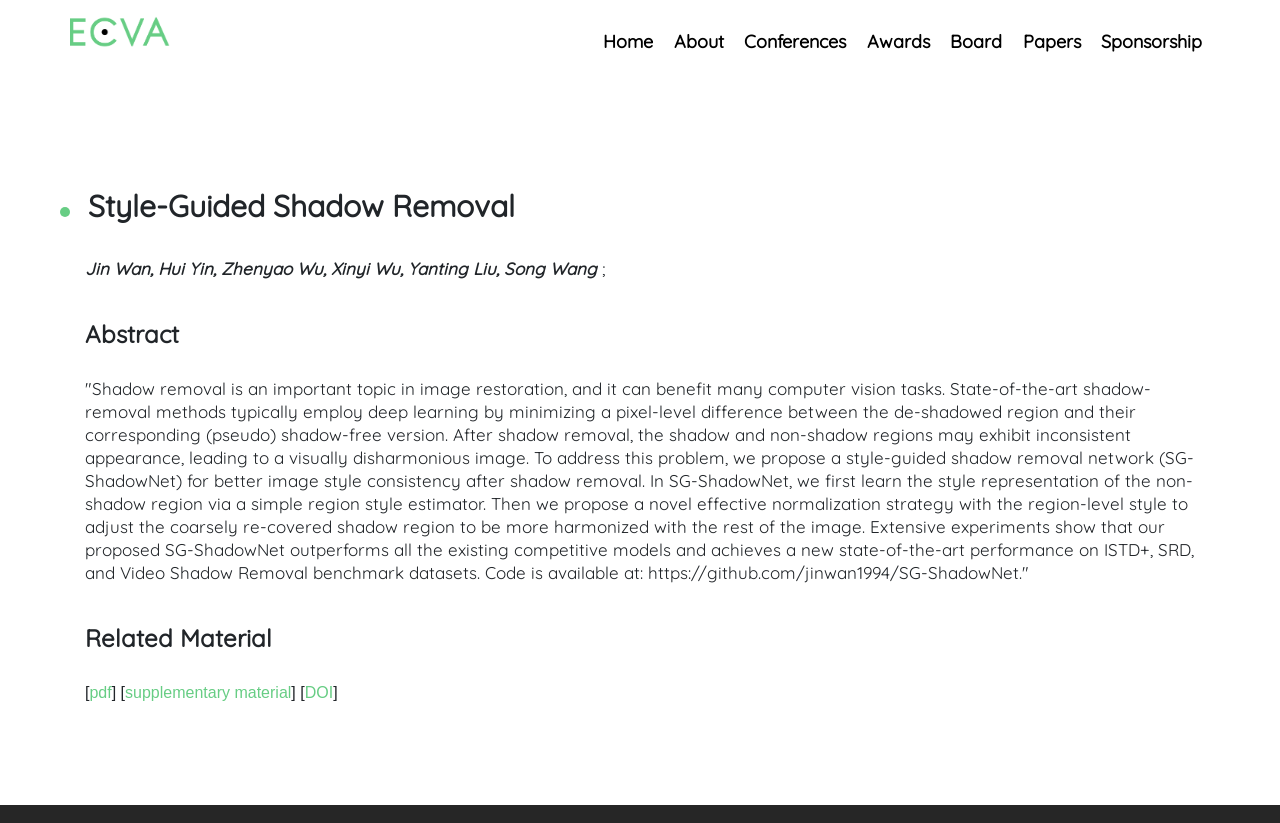Answer the question below with a single word or a brief phrase: 
What is the topic of the paper described on the webpage?

Shadow removal